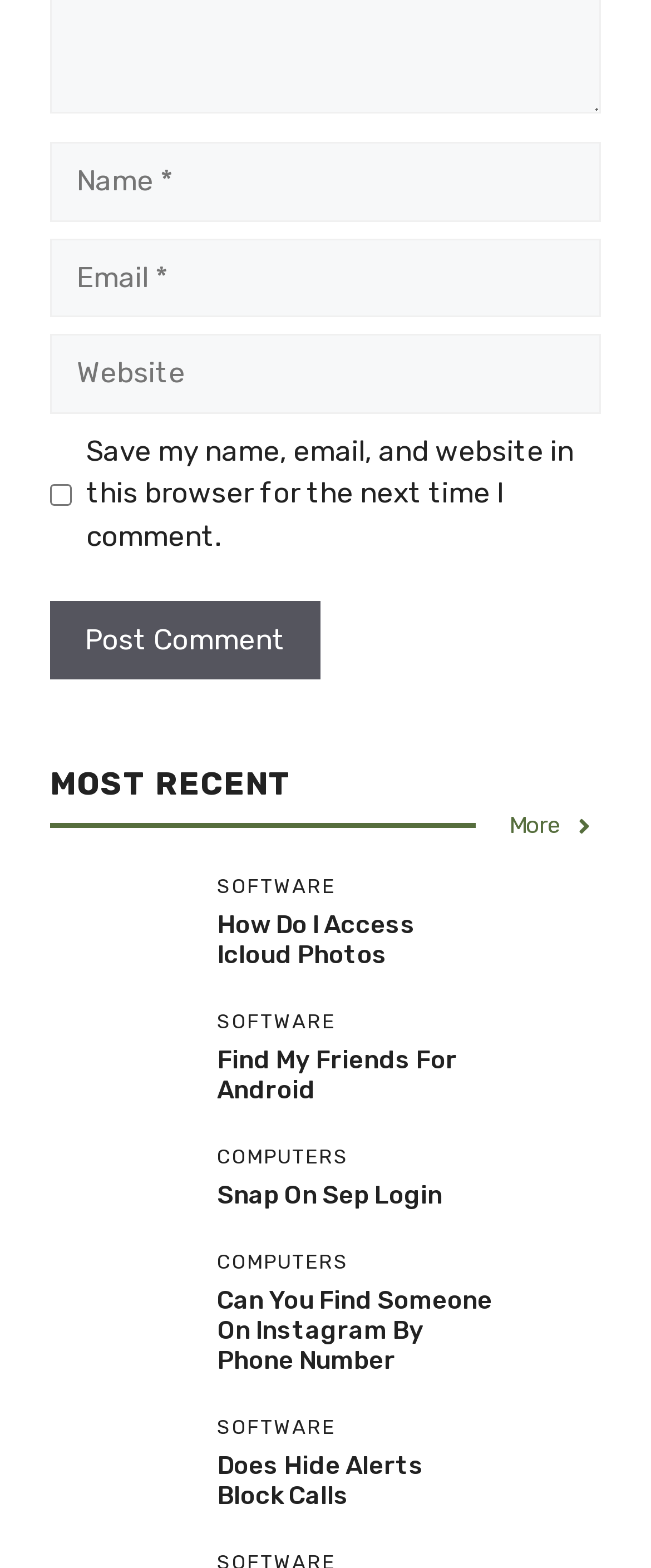How many textboxes are required?
Based on the screenshot, provide a one-word or short-phrase response.

2